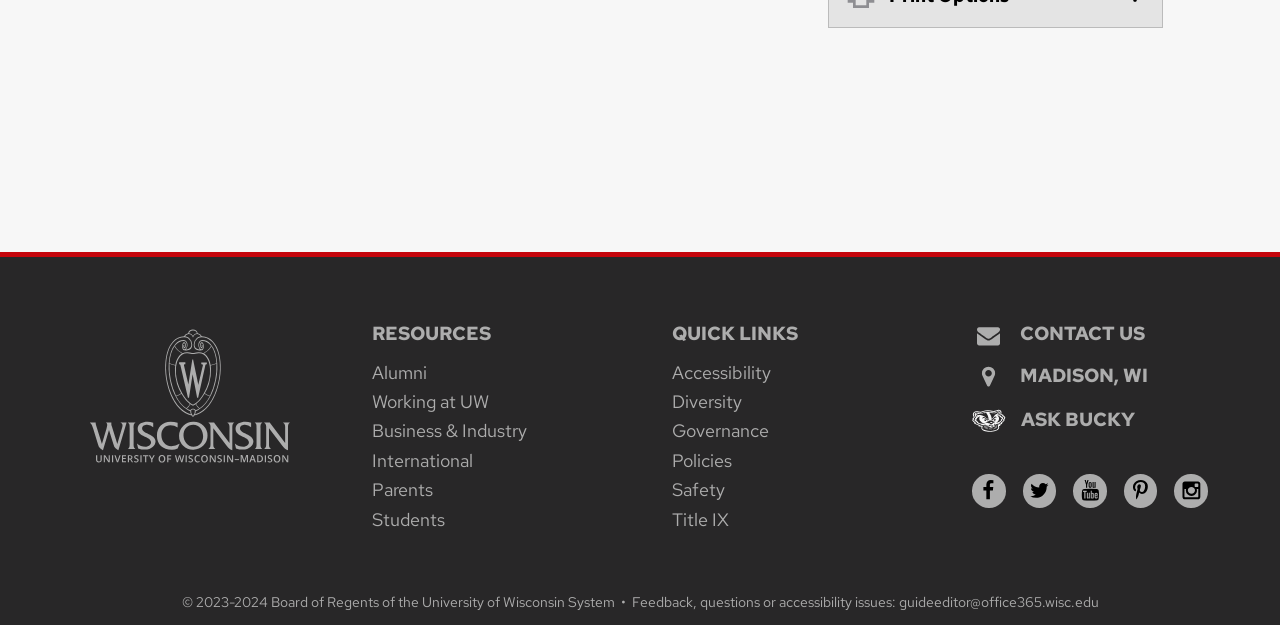Give a concise answer using only one word or phrase for this question:
What is the university's logo linked to?

Home page